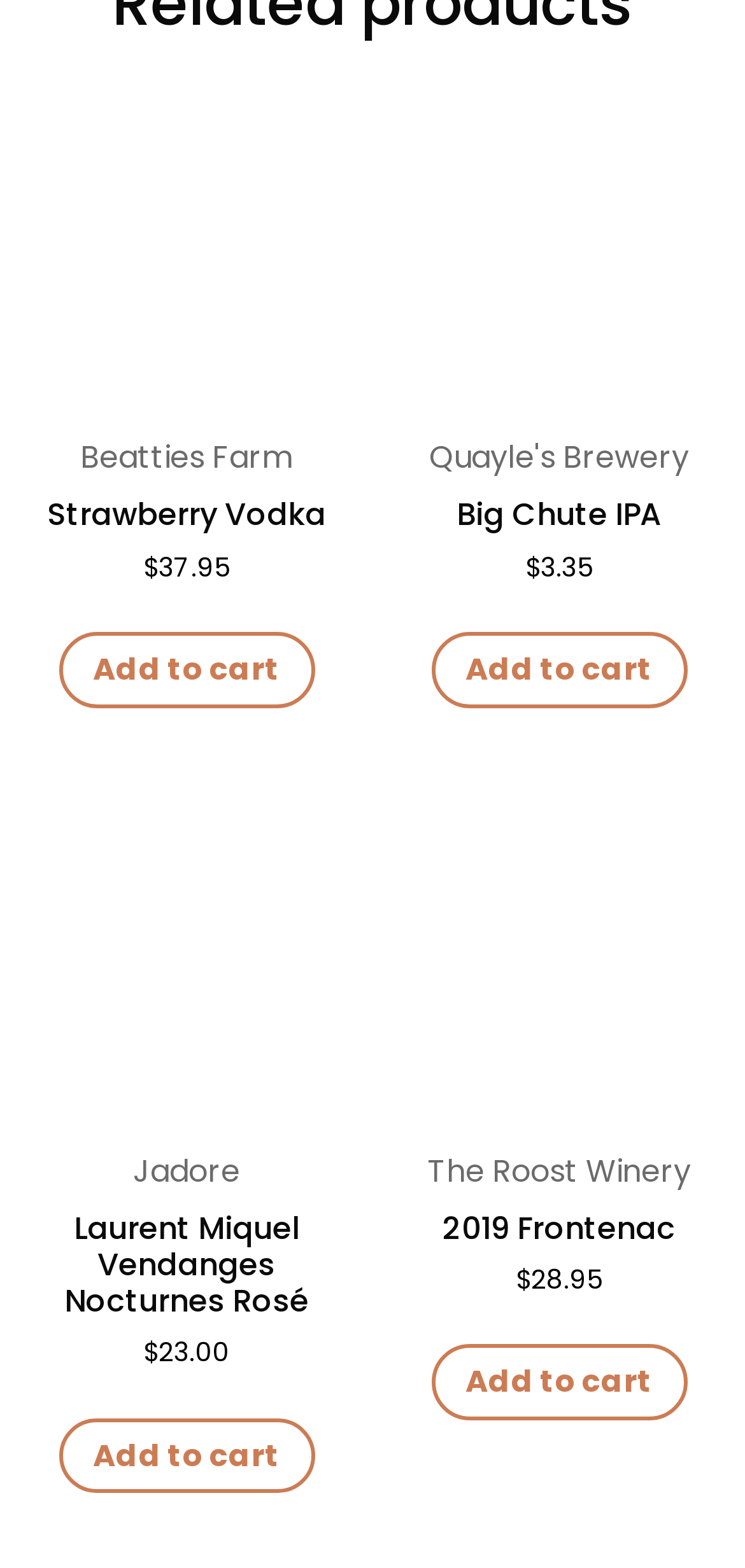How many products are displayed on this page?
Using the image as a reference, give a one-word or short phrase answer.

4